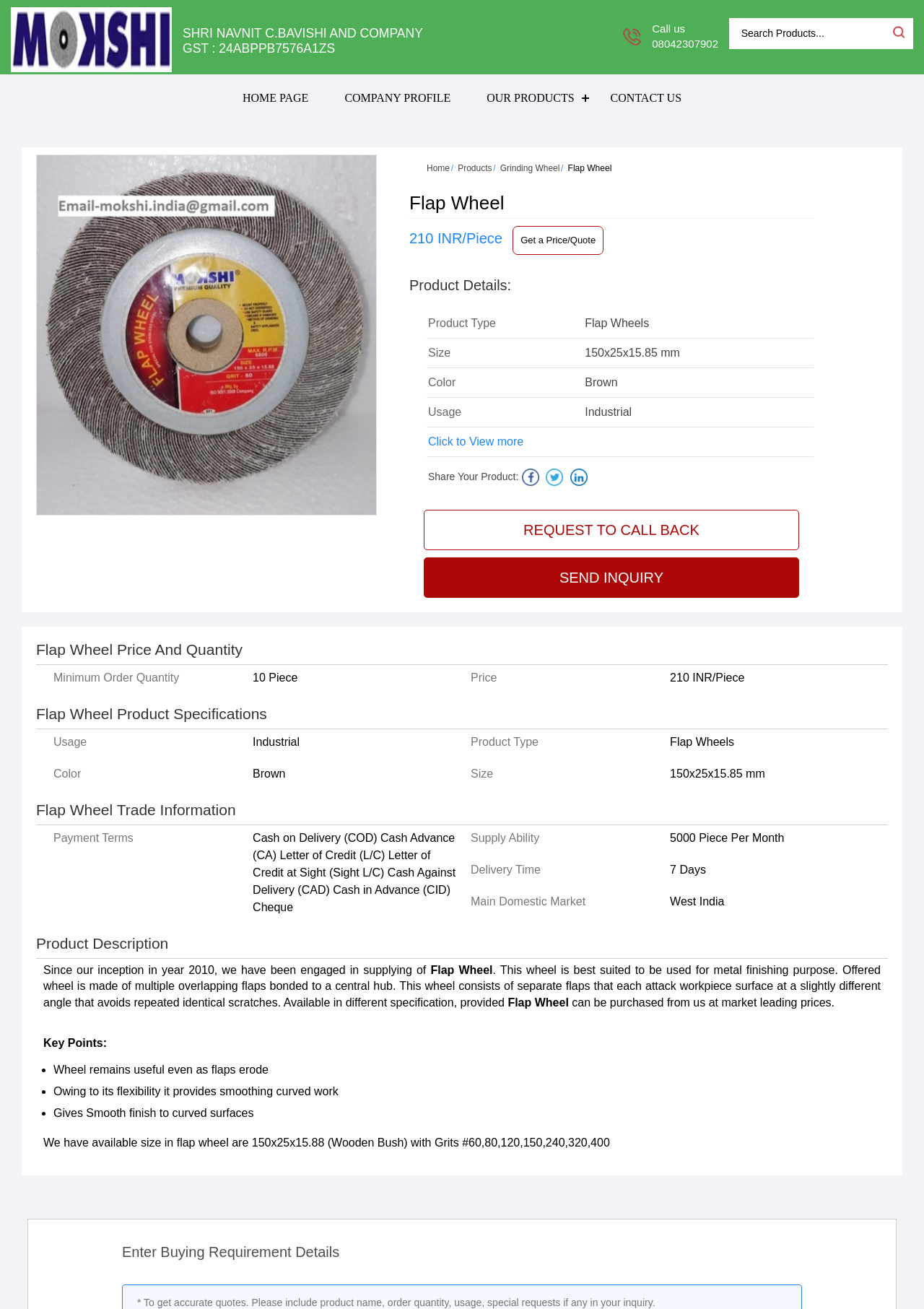Show the bounding box coordinates of the region that should be clicked to follow the instruction: "Learn about the research on loneliness."

None